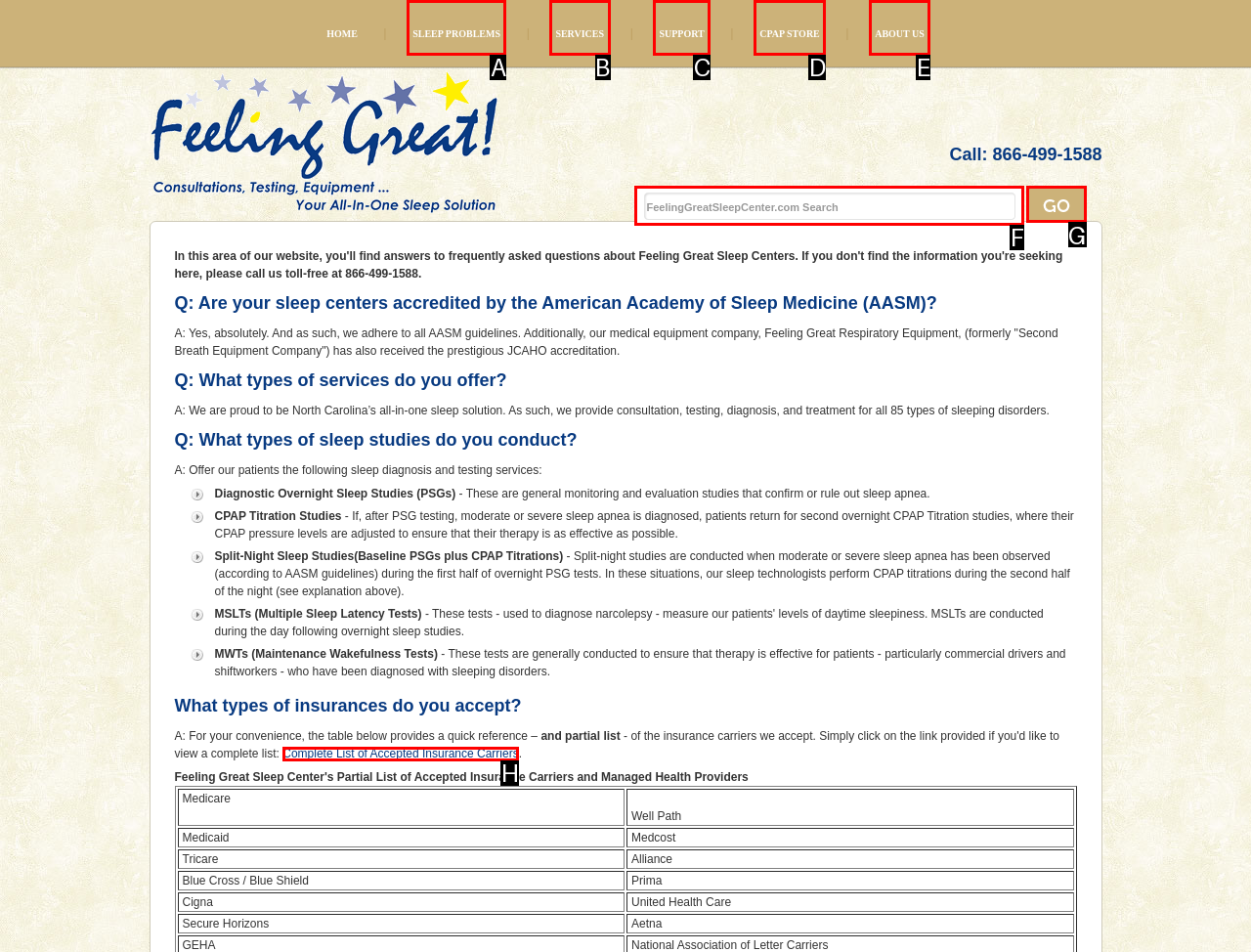Choose the HTML element that should be clicked to accomplish the task: Read the 'True Fortune Casino Review 2024 Slots, Games & Sign Up Bonus Offers' article. Answer with the letter of the chosen option.

None